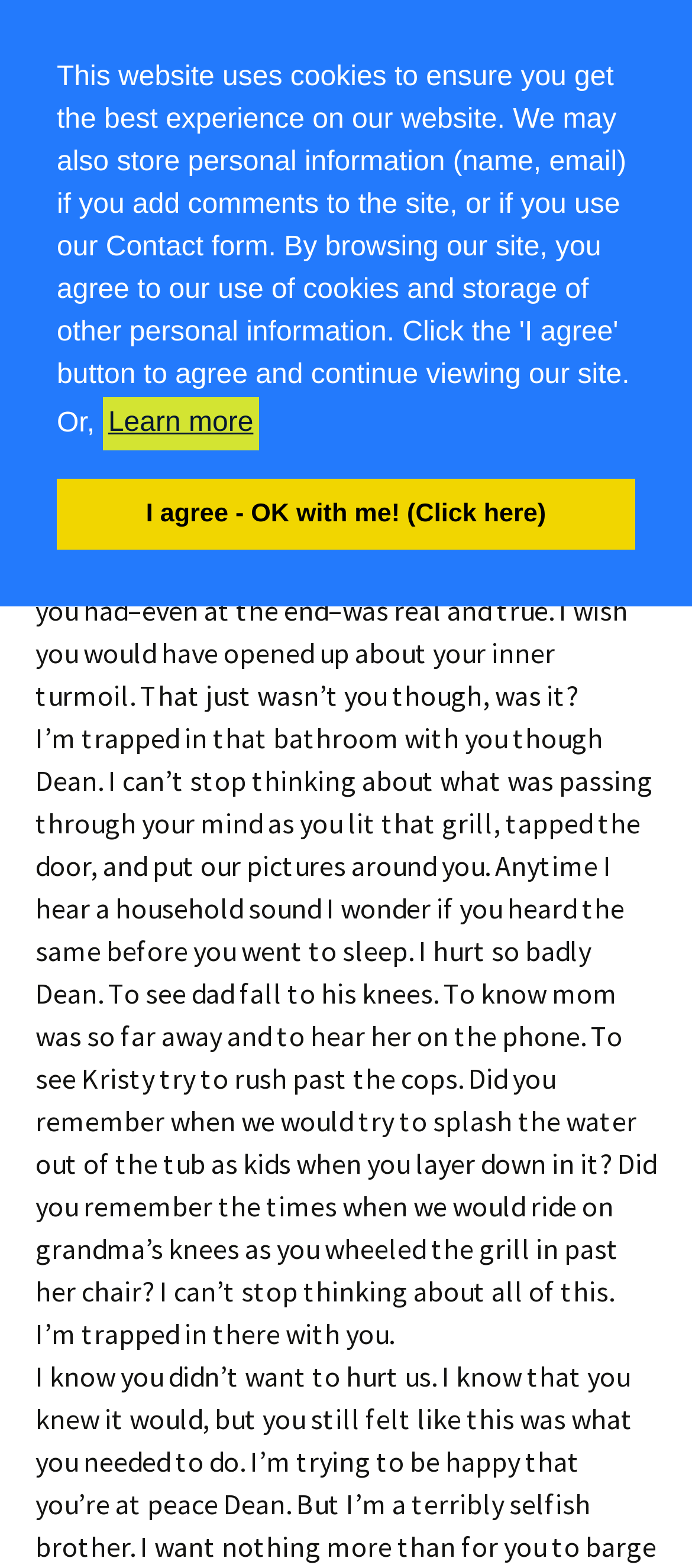Is there a search function on the webpage?
Use the information from the screenshot to give a comprehensive response to the question.

A search function is available on the webpage, located at the top right corner of the page. It is indicated by a search icon and a text input field with a placeholder text 'Search for:'.